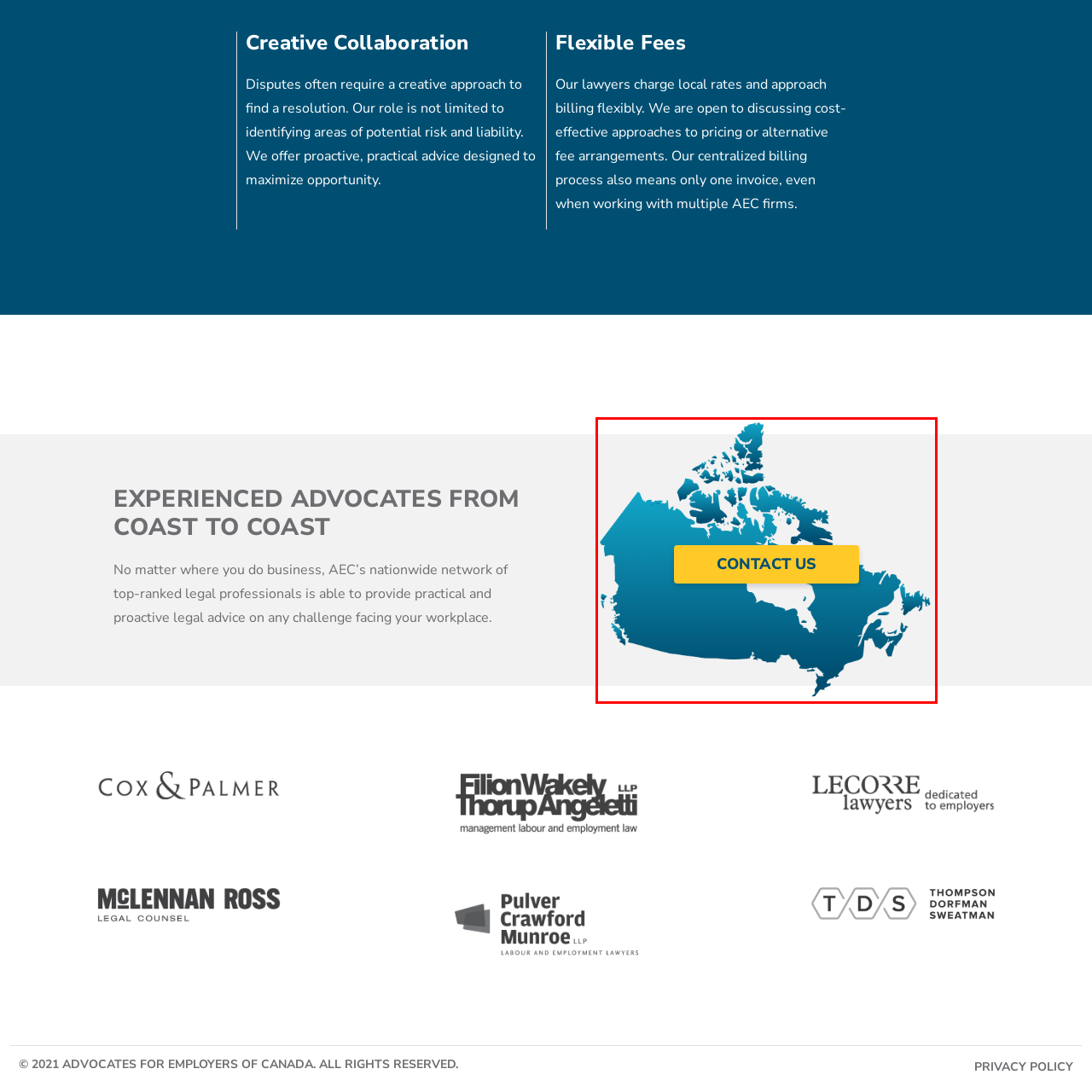Direct your attention to the red-bounded image and answer the question with a single word or phrase:
What is written on the button?

CONTACT US